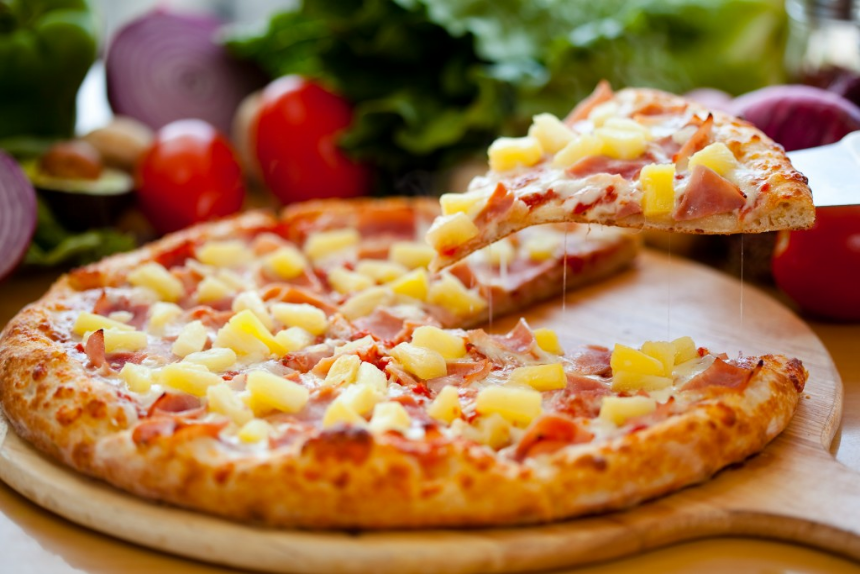Analyze the image and provide a detailed answer to the question: What is the pizza placed on?

The caption describes the pizza as being placed on a wooden cutting board, which serves as a base for the pizza and the surrounding ingredients.